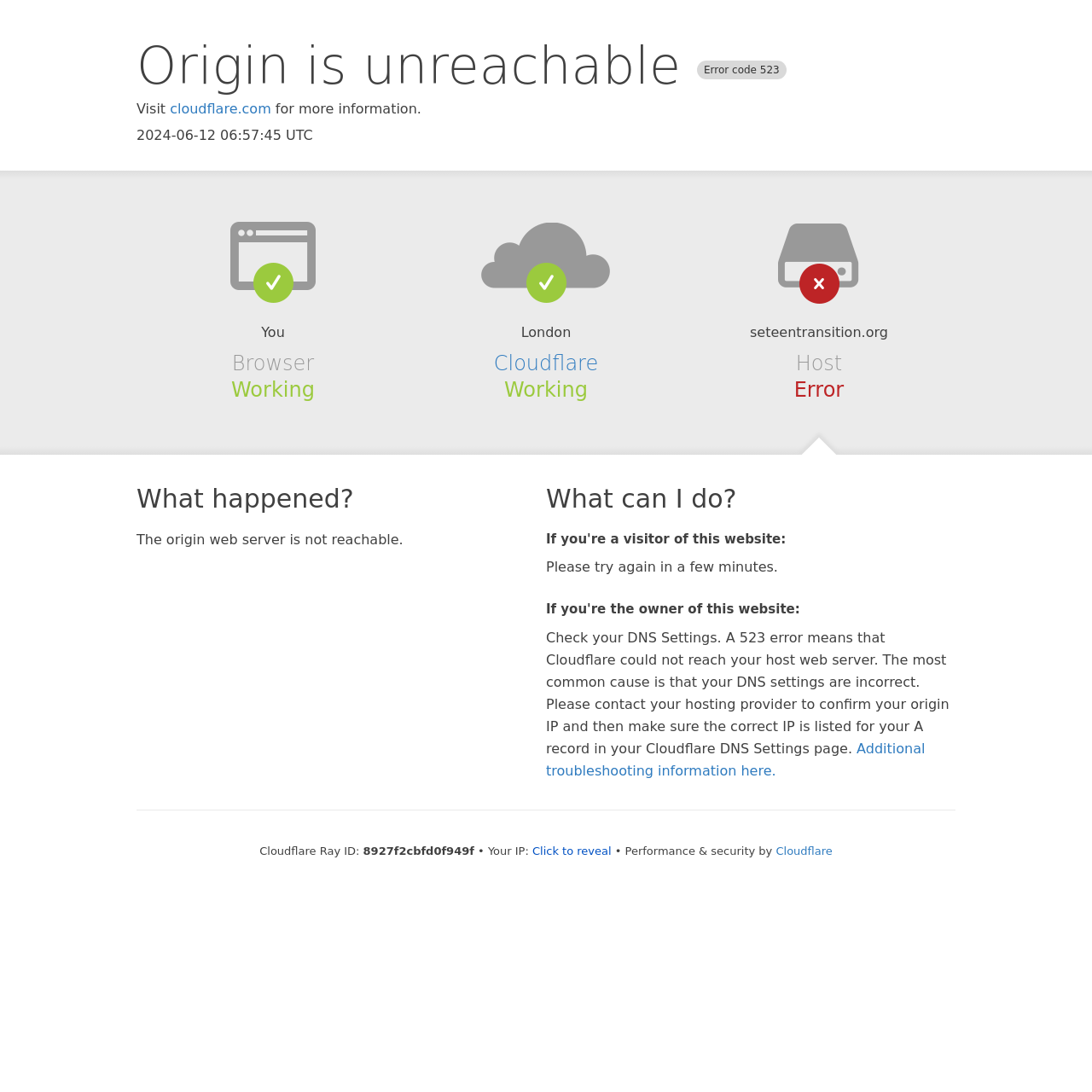What is the current status of the browser?
Based on the image, respond with a single word or phrase.

Working